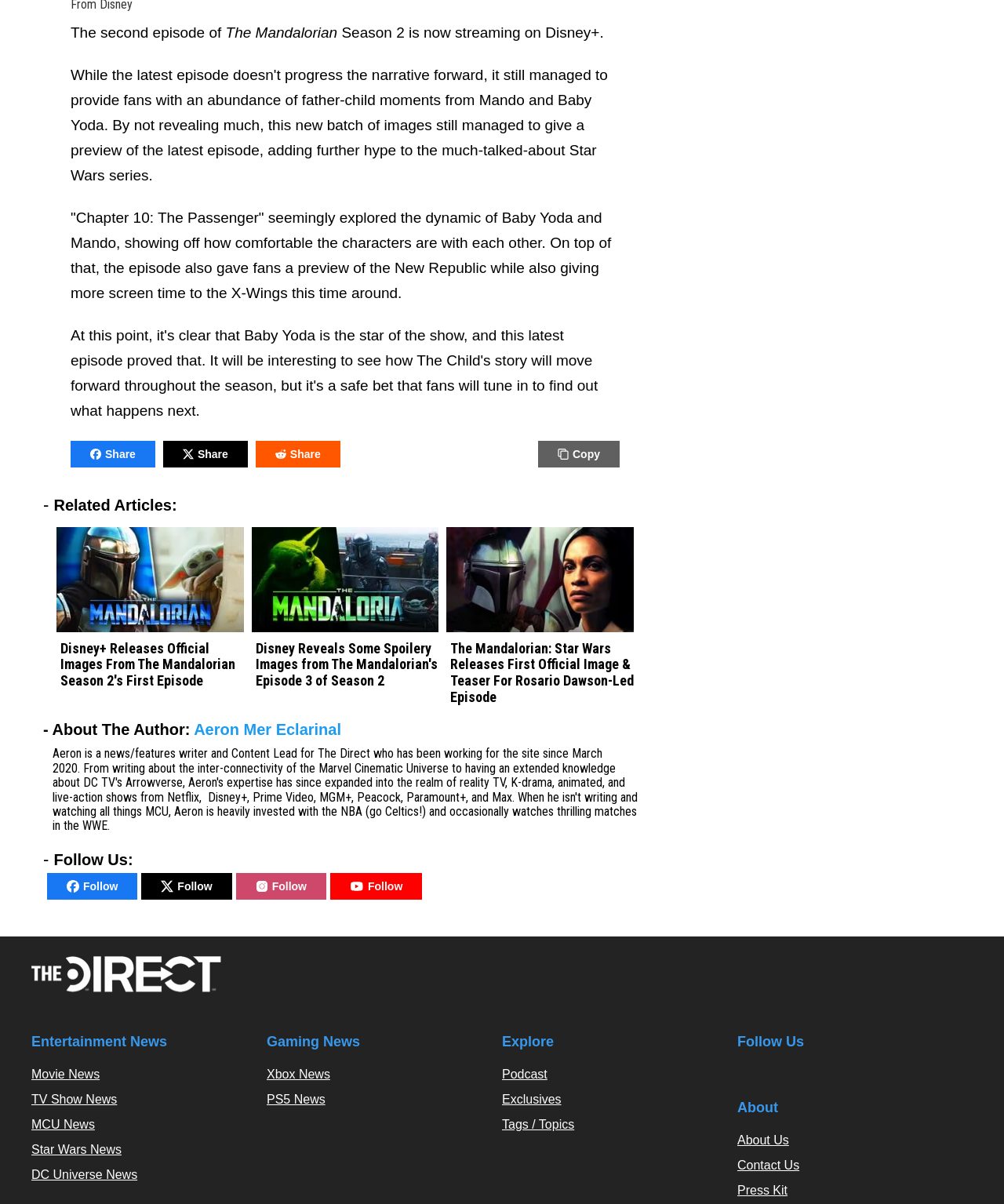Identify the bounding box coordinates of the clickable section necessary to follow the following instruction: "Read related article about Disney+ Releases Official Images From The Mandalorian Season 2's First Episode". The coordinates should be presented as four float numbers from 0 to 1, i.e., [left, top, right, bottom].

[0.052, 0.516, 0.247, 0.532]